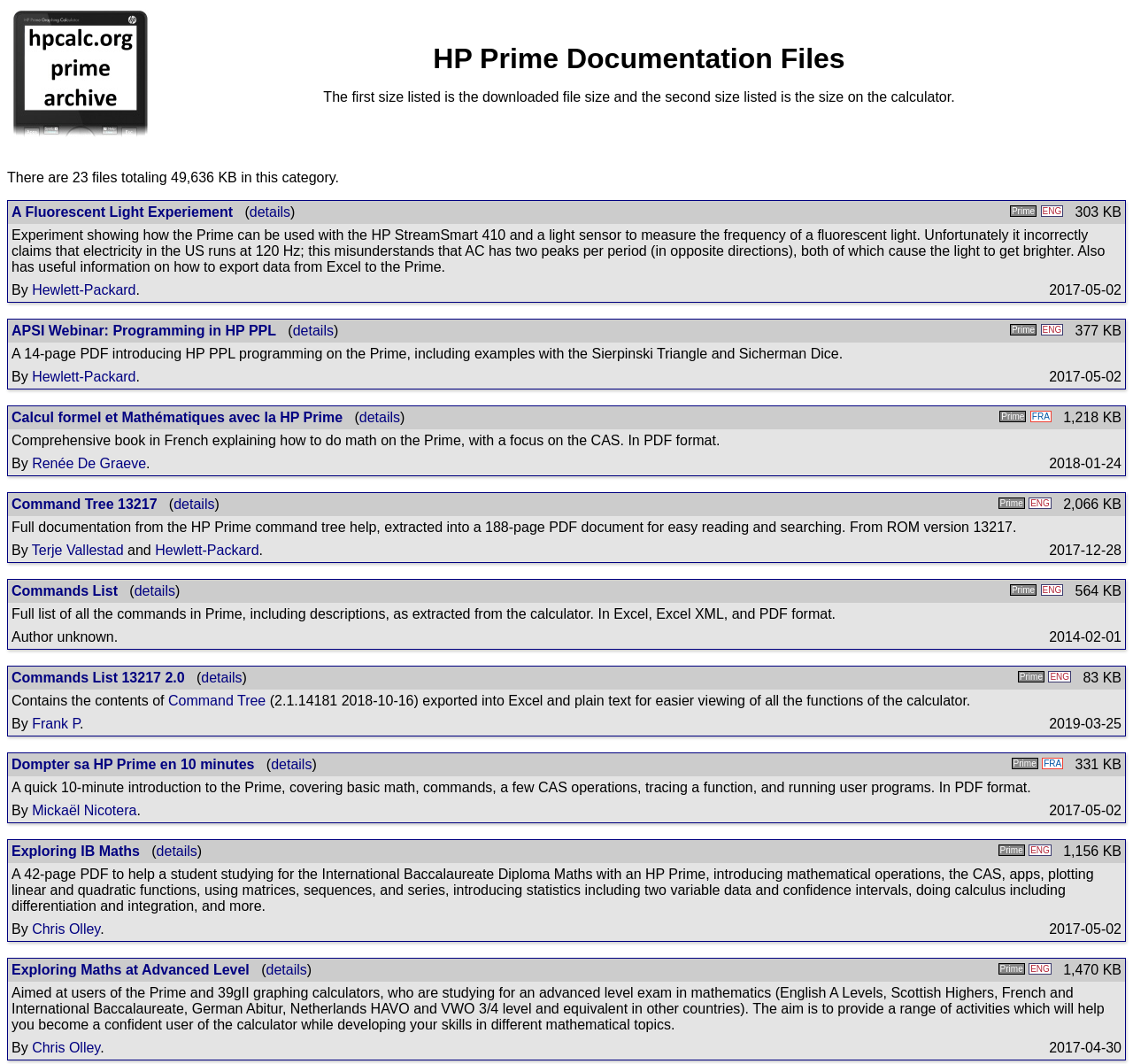How many files are in this category?
Analyze the screenshot and provide a detailed answer to the question.

I counted the number of files listed on the webpage, which is 23, as stated in the text 'There are 23 files totaling 49,636 KB in this category.'